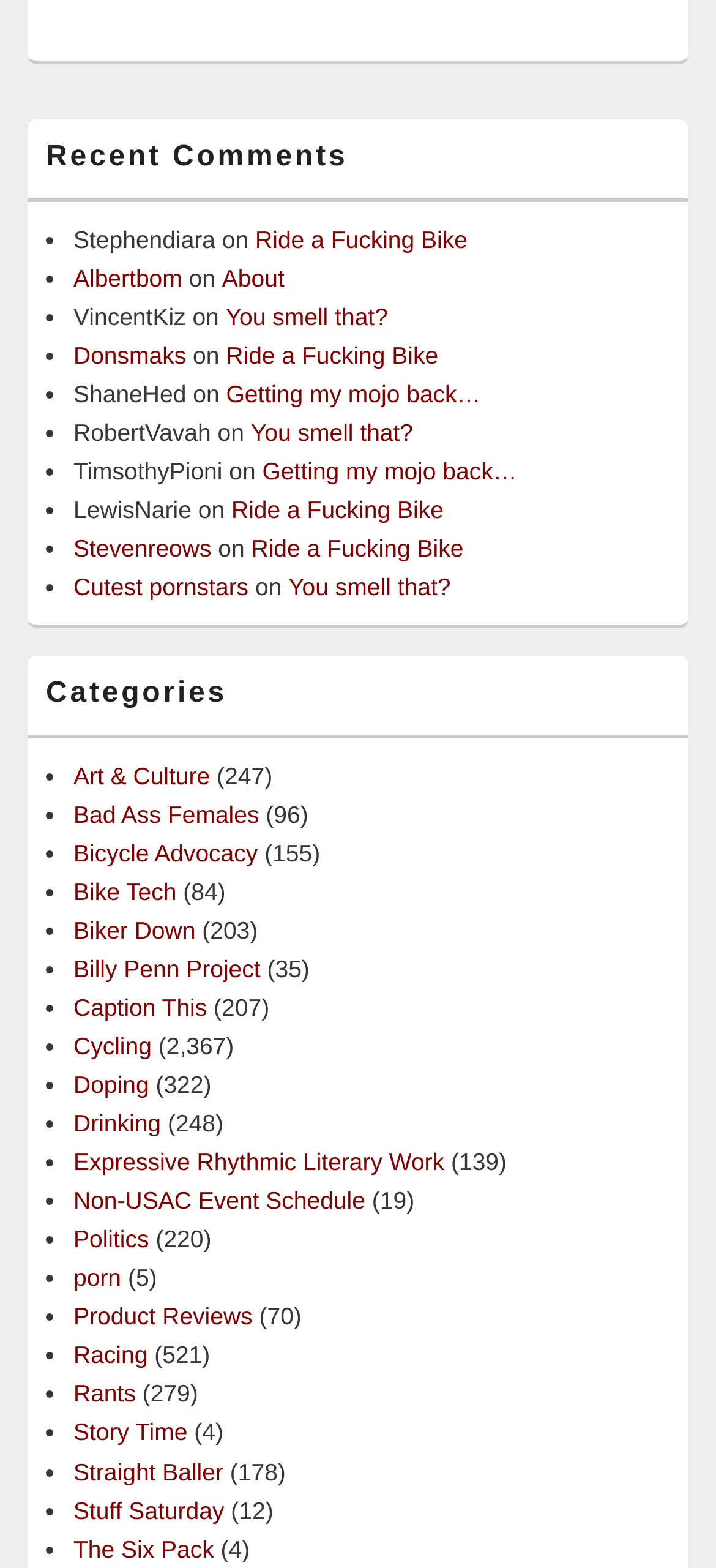Please specify the bounding box coordinates of the clickable section necessary to execute the following command: "Read 'You smell that?' post".

[0.403, 0.366, 0.629, 0.383]